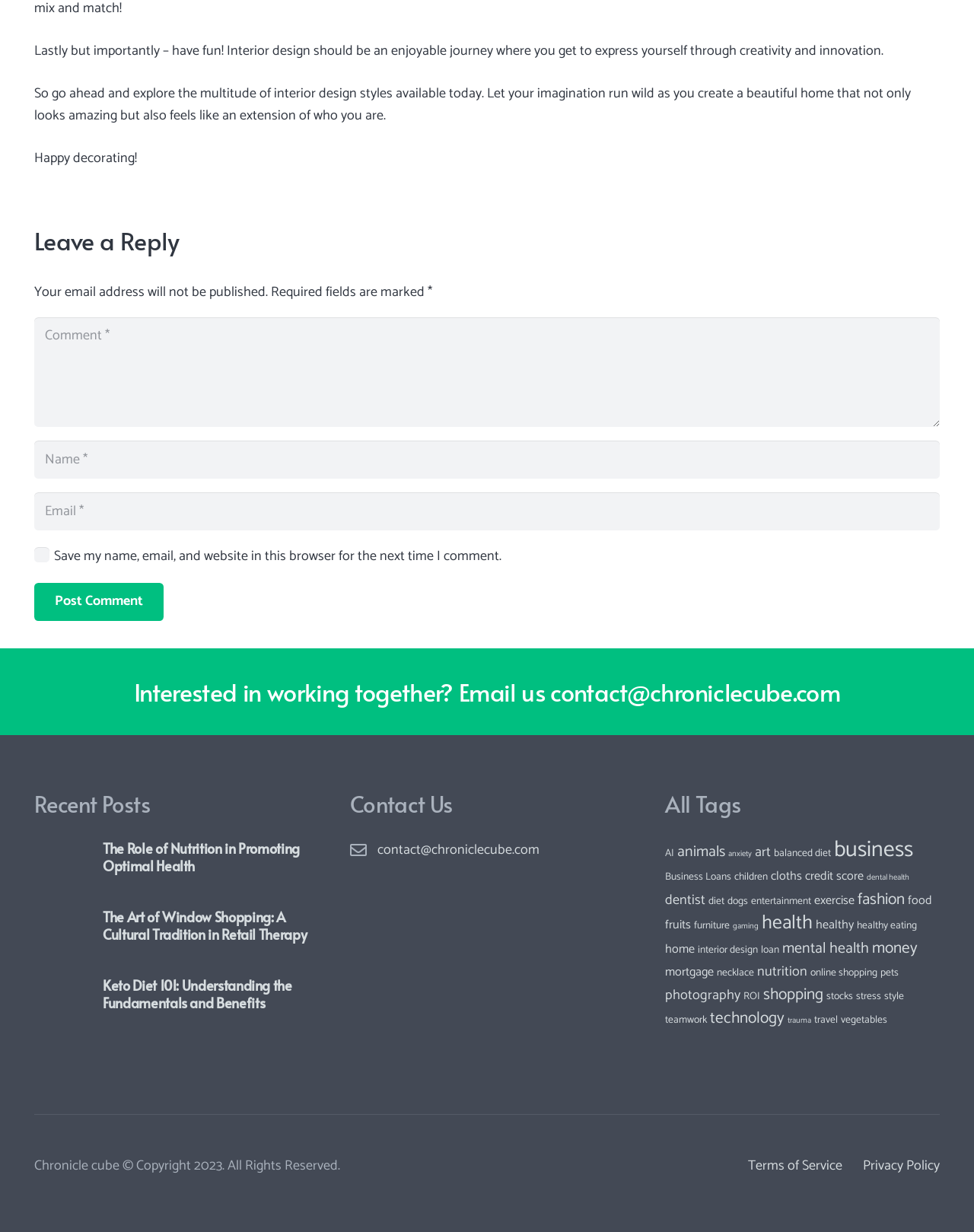Locate the bounding box coordinates of the element I should click to achieve the following instruction: "Post a comment".

[0.035, 0.473, 0.168, 0.504]